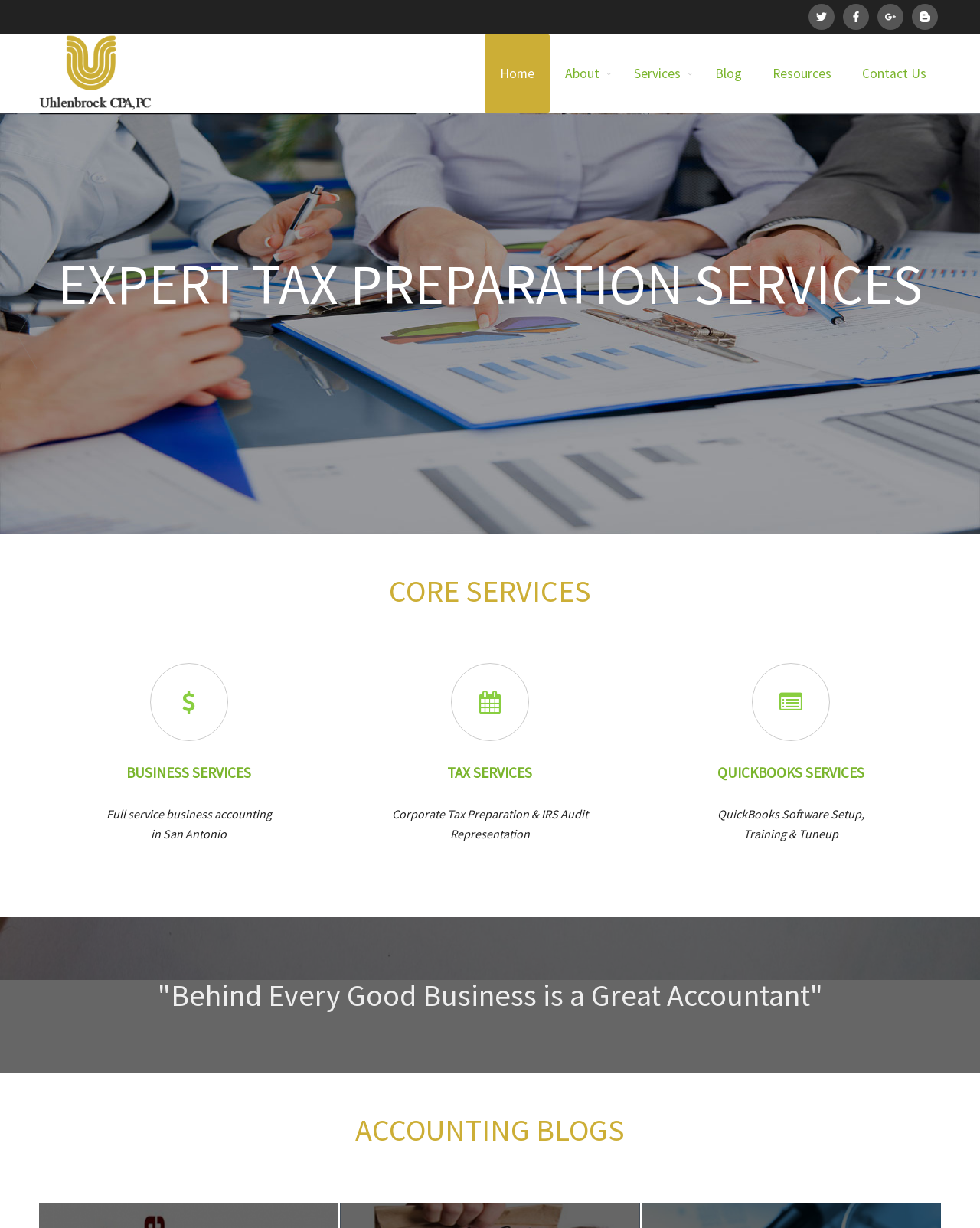Use a single word or phrase to answer the following:
What services are offered by the firm?

Tax, Business, QuickBooks